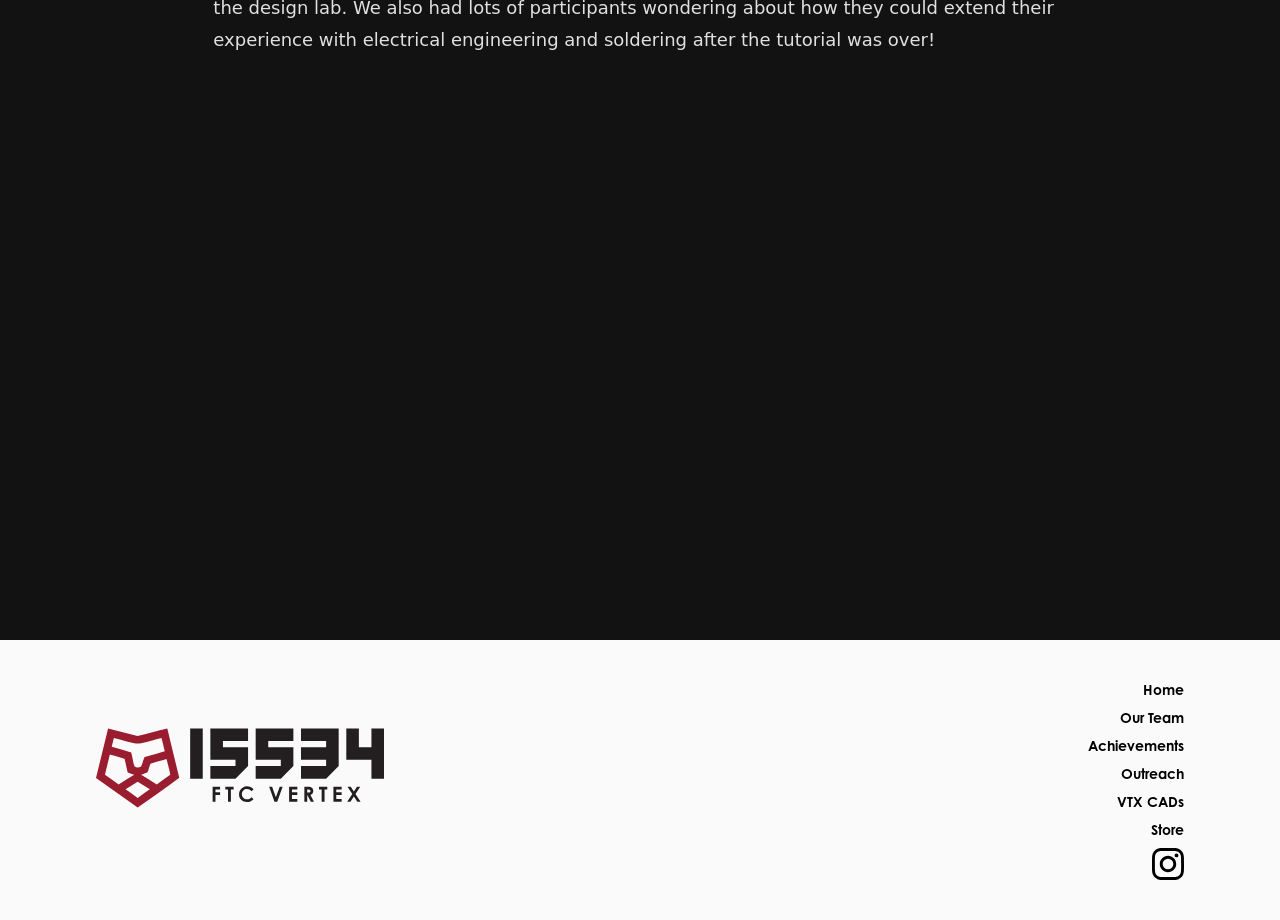Extract the bounding box coordinates of the UI element described: "Outreach". Provide the coordinates in the format [left, top, right, bottom] with values ranging from 0 to 1.

[0.85, 0.83, 0.925, 0.852]